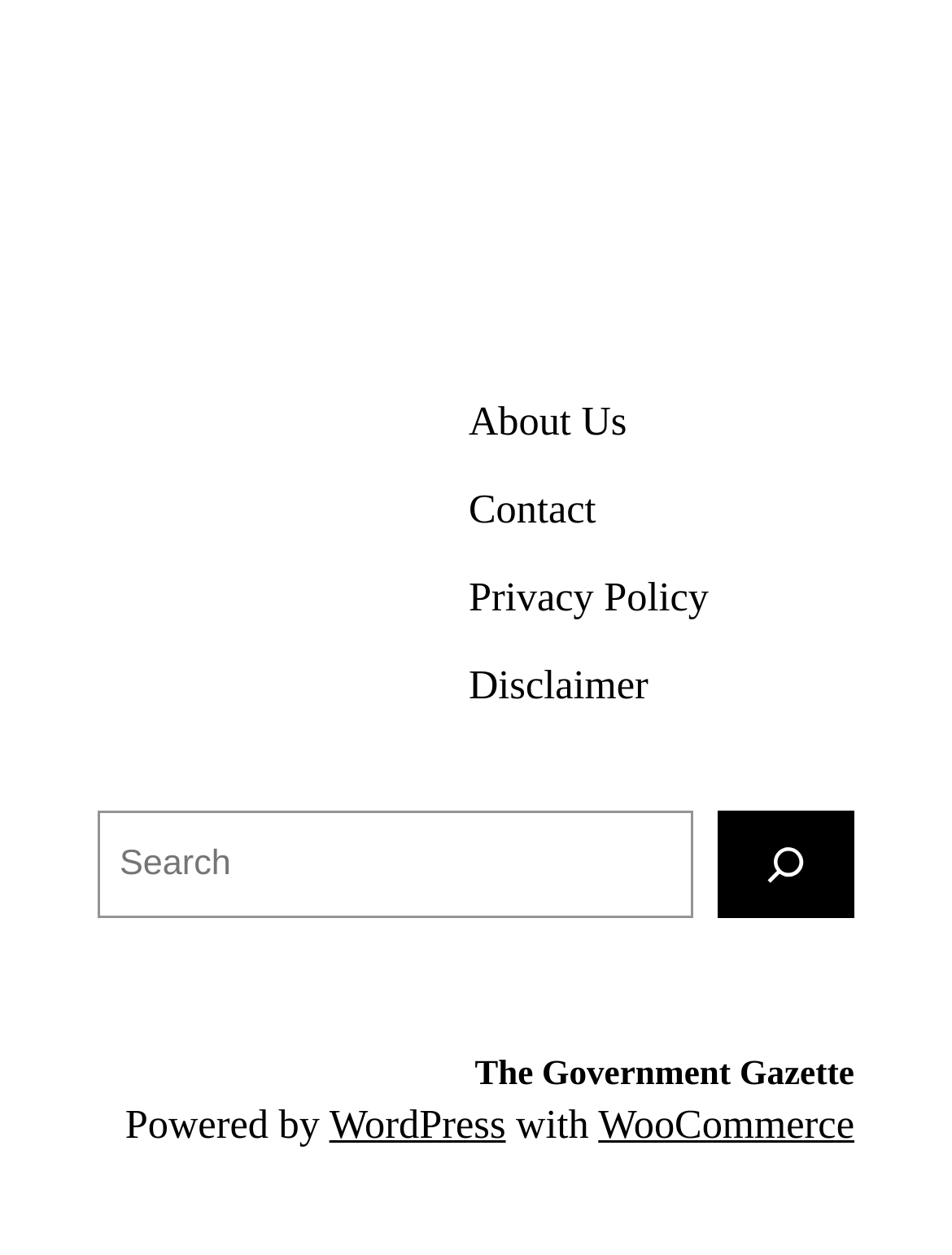Identify the bounding box coordinates of the element that should be clicked to fulfill this task: "Go to About Us page". The coordinates should be provided as four float numbers between 0 and 1, i.e., [left, top, right, bottom].

[0.492, 0.311, 0.658, 0.362]